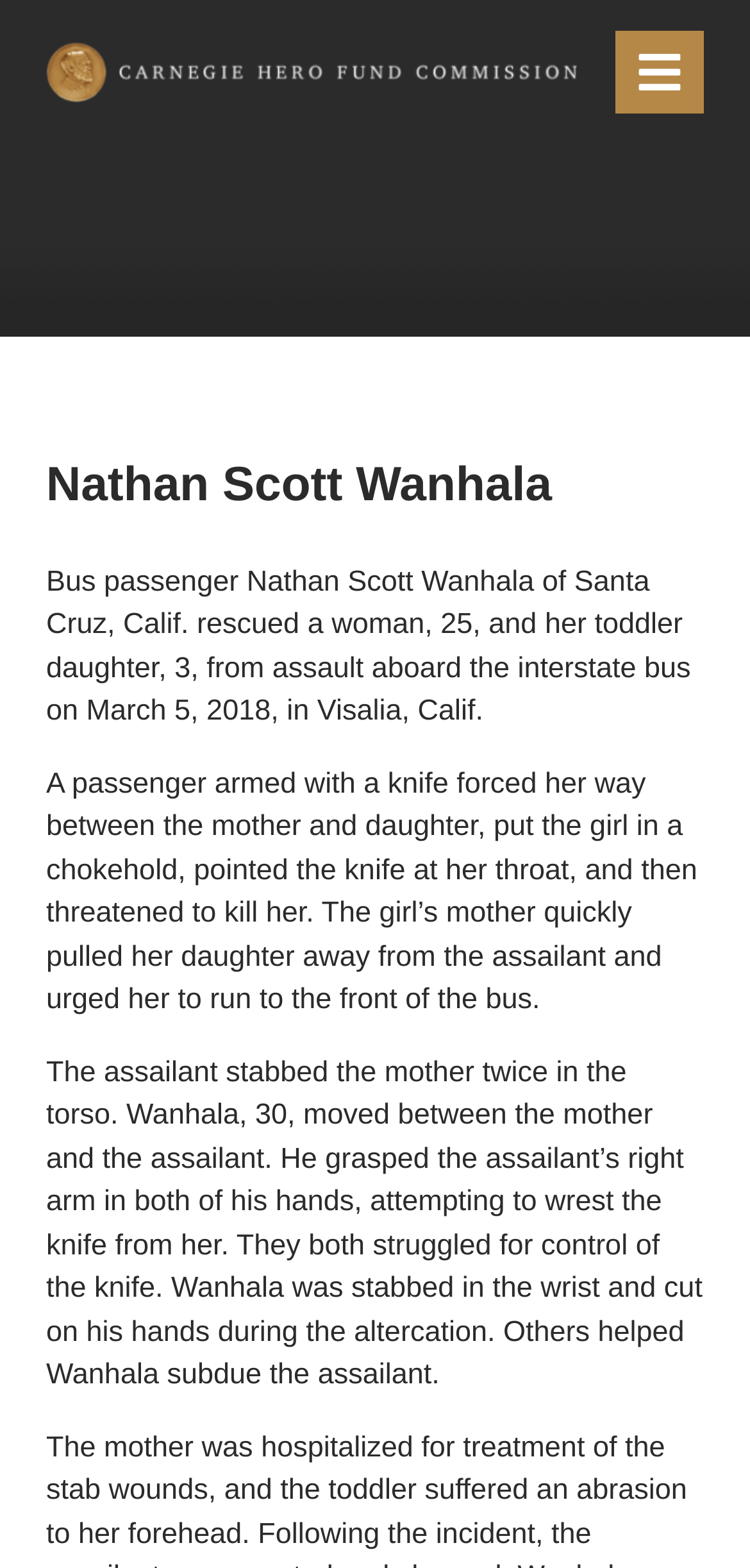Locate the bounding box of the UI element described in the following text: "Carnegie Hero Fund Commission".

[0.062, 0.027, 0.769, 0.065]